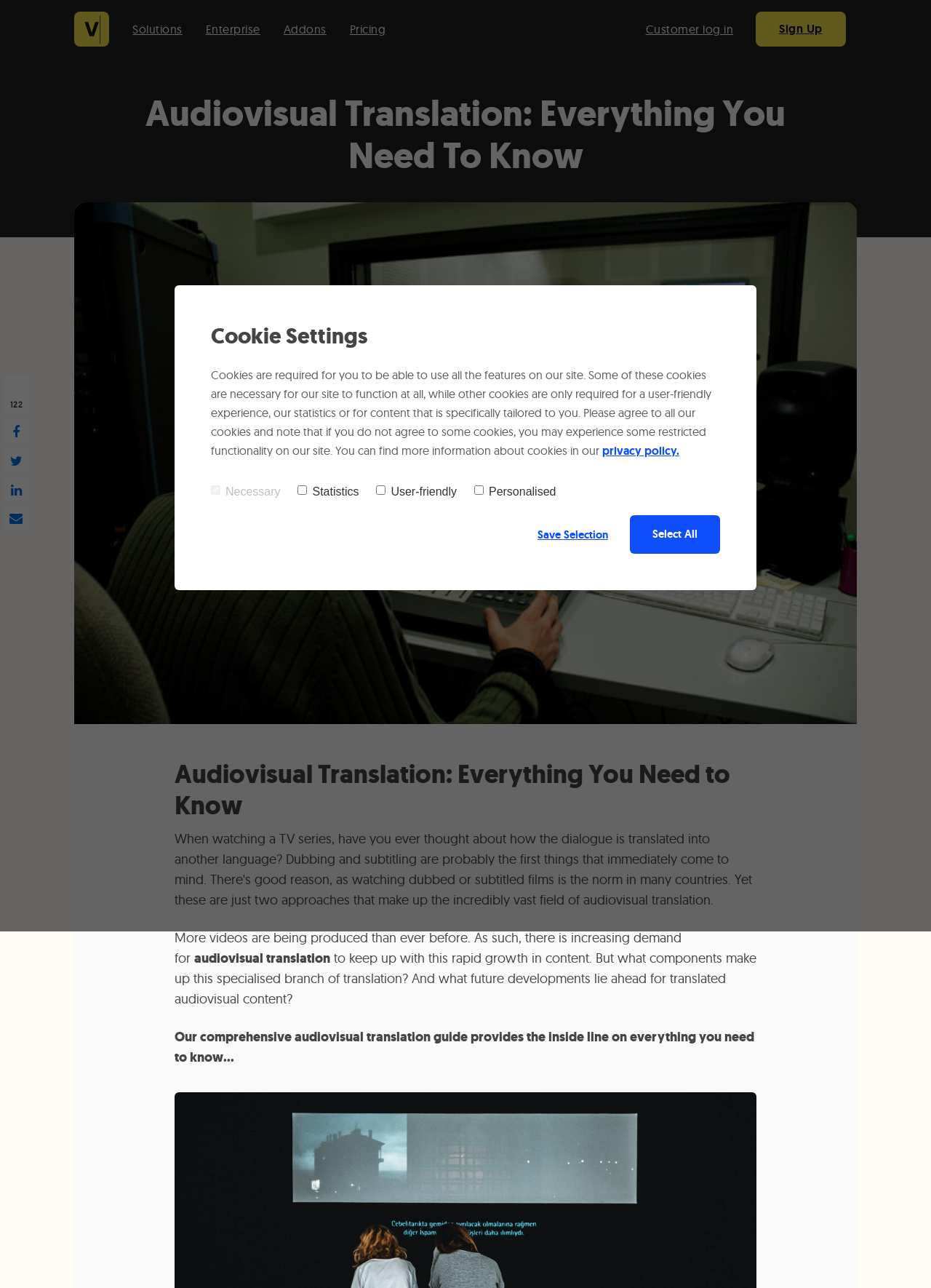What is the function of the 'Save Selection' button?
Refer to the screenshot and deliver a thorough answer to the question presented.

The 'Save Selection' button is located below the checkboxes in the Cookie Settings section. Its function is to save the user's cookie preferences, which are selected through the checkboxes, and apply them to the website.